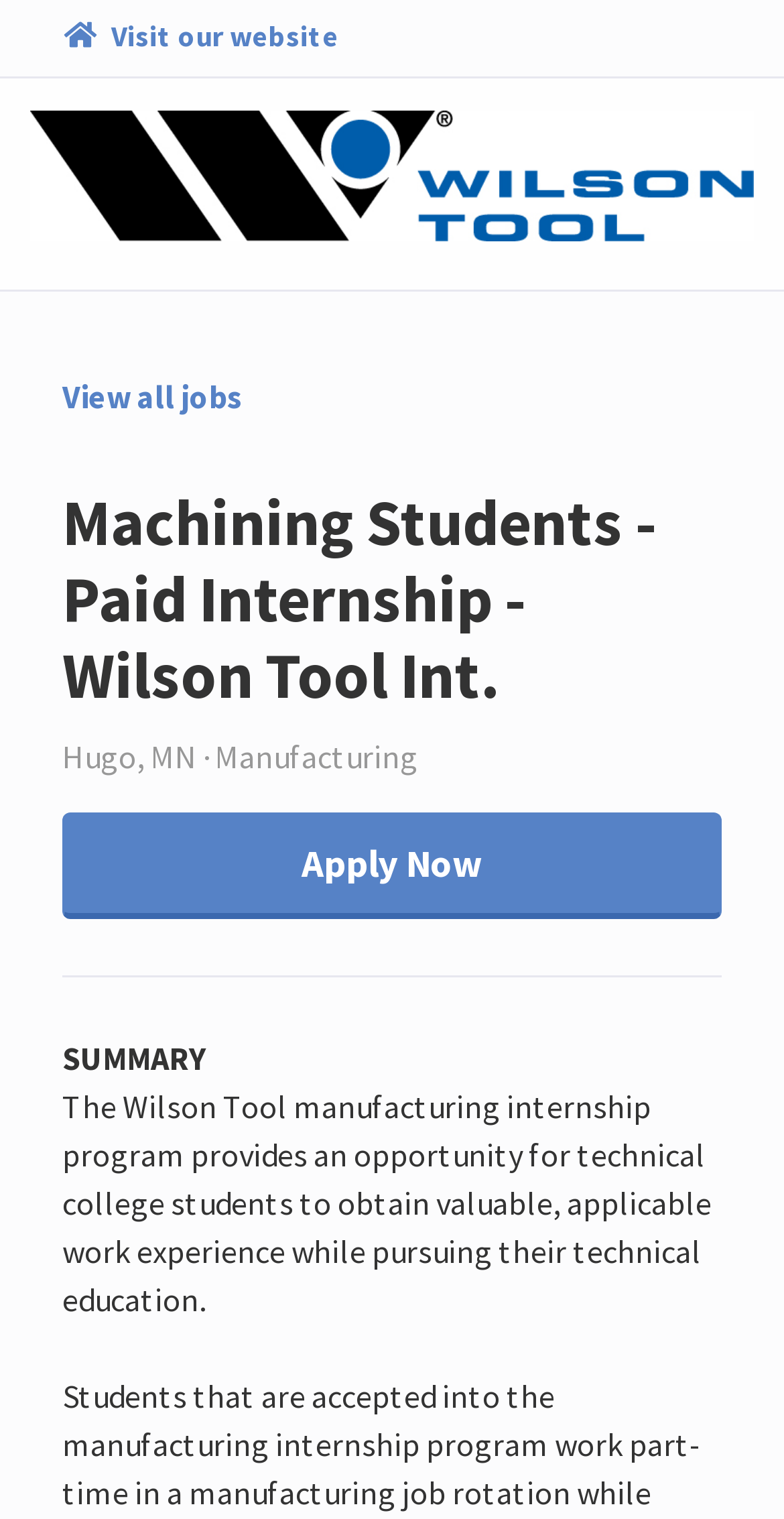Identify the bounding box coordinates for the UI element described as follows: "Apply Now". Ensure the coordinates are four float numbers between 0 and 1, formatted as [left, top, right, bottom].

[0.079, 0.534, 0.921, 0.605]